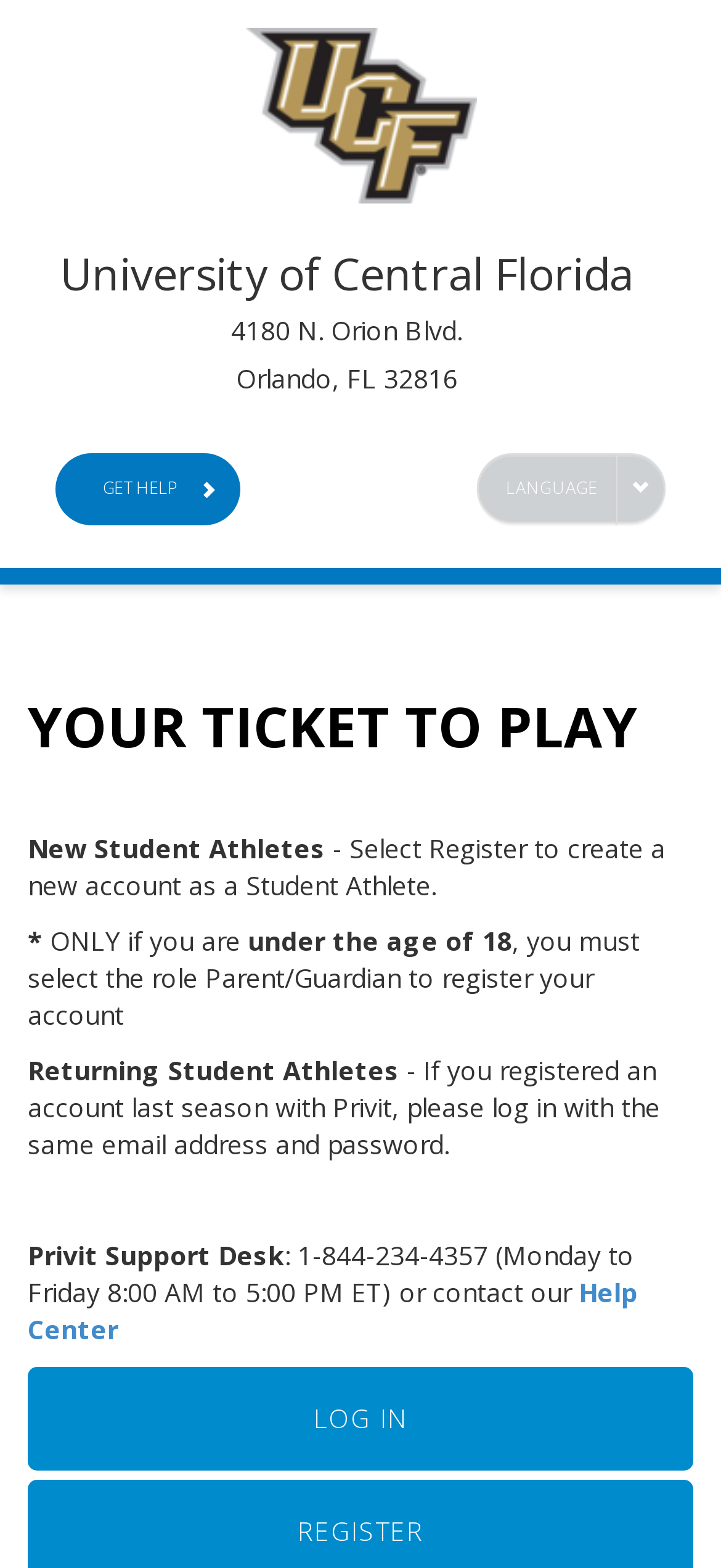What is the purpose of the 'LOG IN' button?
Look at the image and provide a detailed response to the question.

I inferred the purpose of the 'LOG IN' button by its location on the webpage and the surrounding text, which suggests that it is for returning student athletes who already have an account.